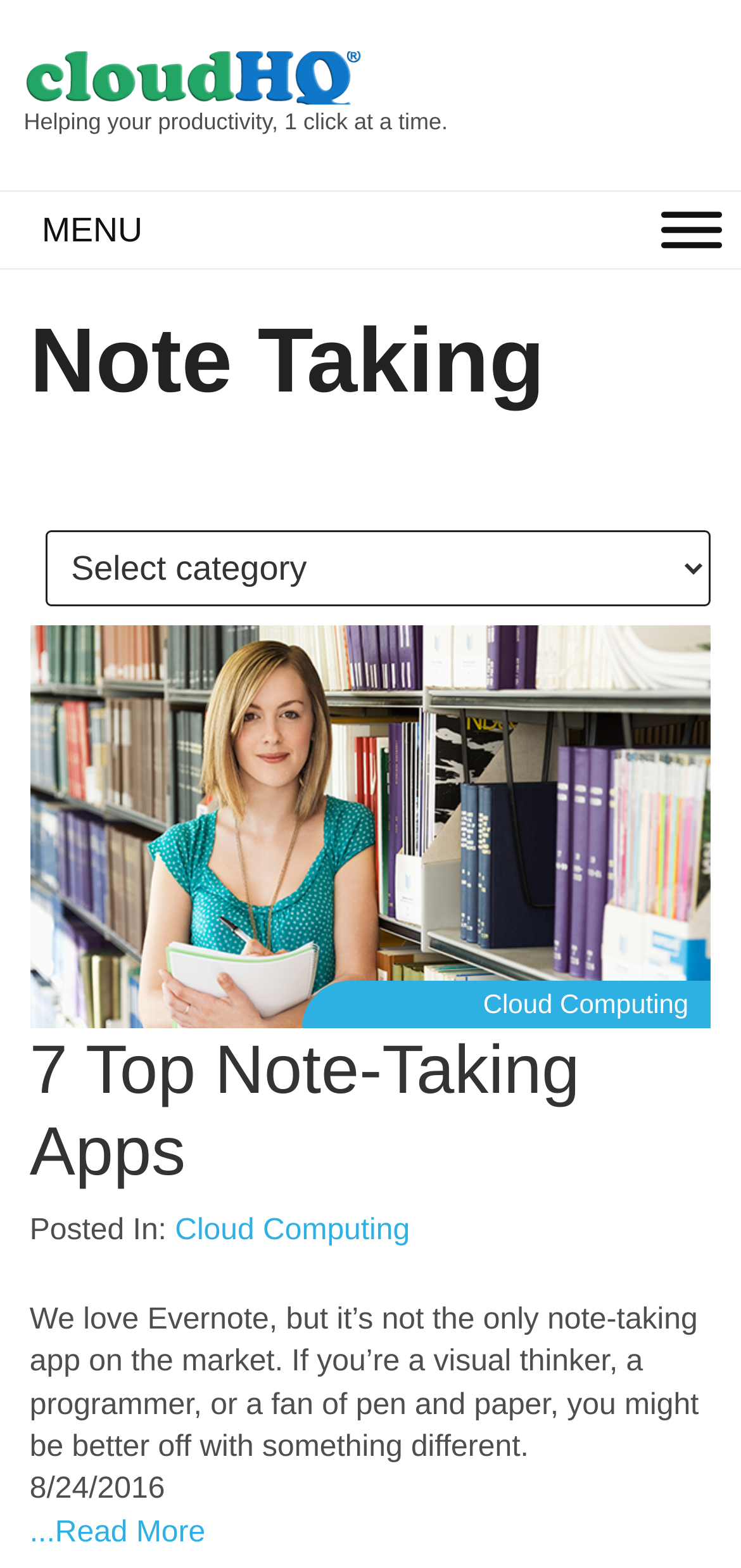What is the date of the article?
Provide a detailed answer to the question using information from the image.

The footer of the article has a time element with the text '8/24/2016', which indicates the date of the article.